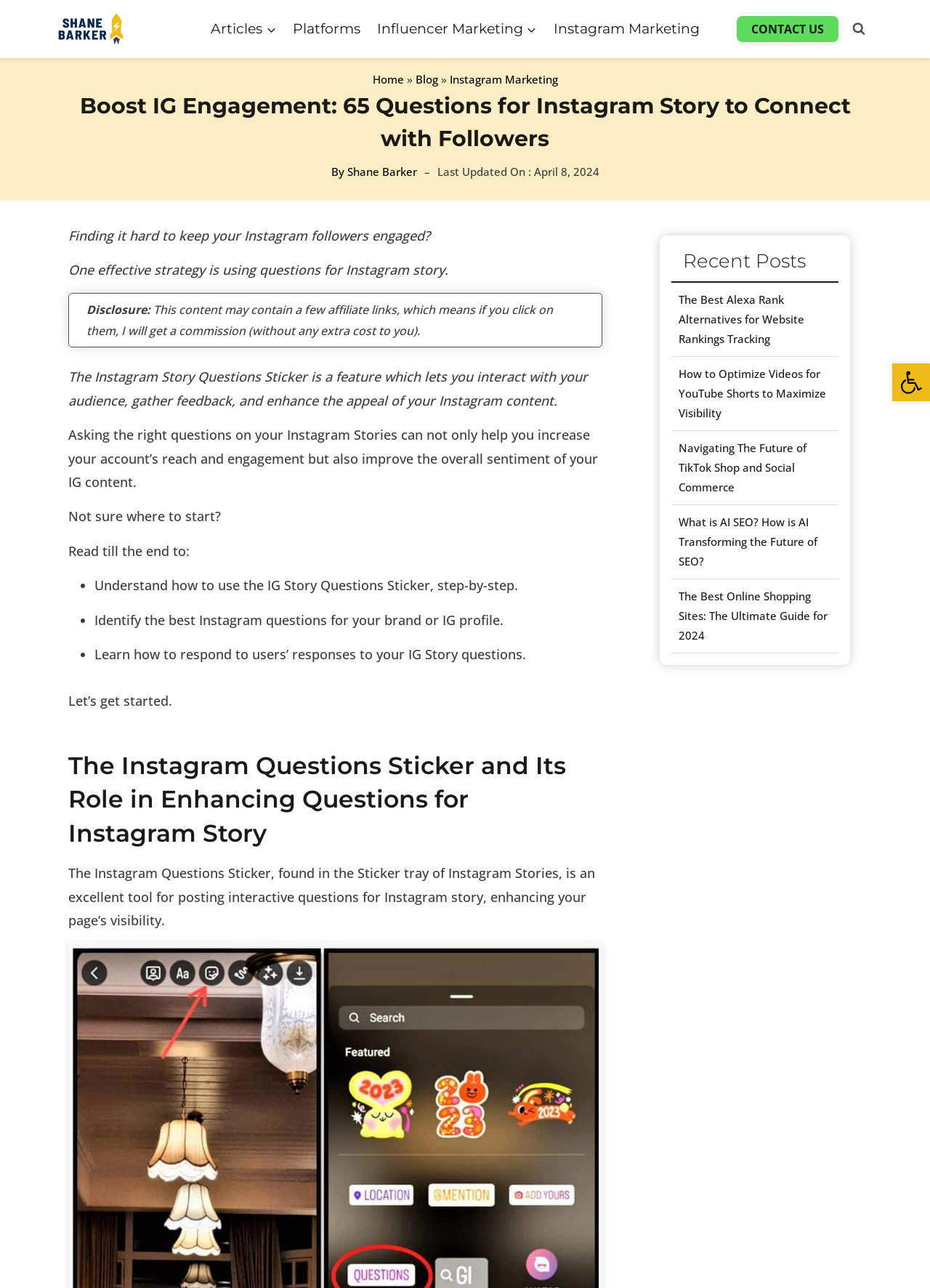Locate the bounding box coordinates of the region to be clicked to comply with the following instruction: "Open the accessibility tools". The coordinates must be four float numbers between 0 and 1, in the form [left, top, right, bottom].

[0.959, 0.282, 1.0, 0.312]